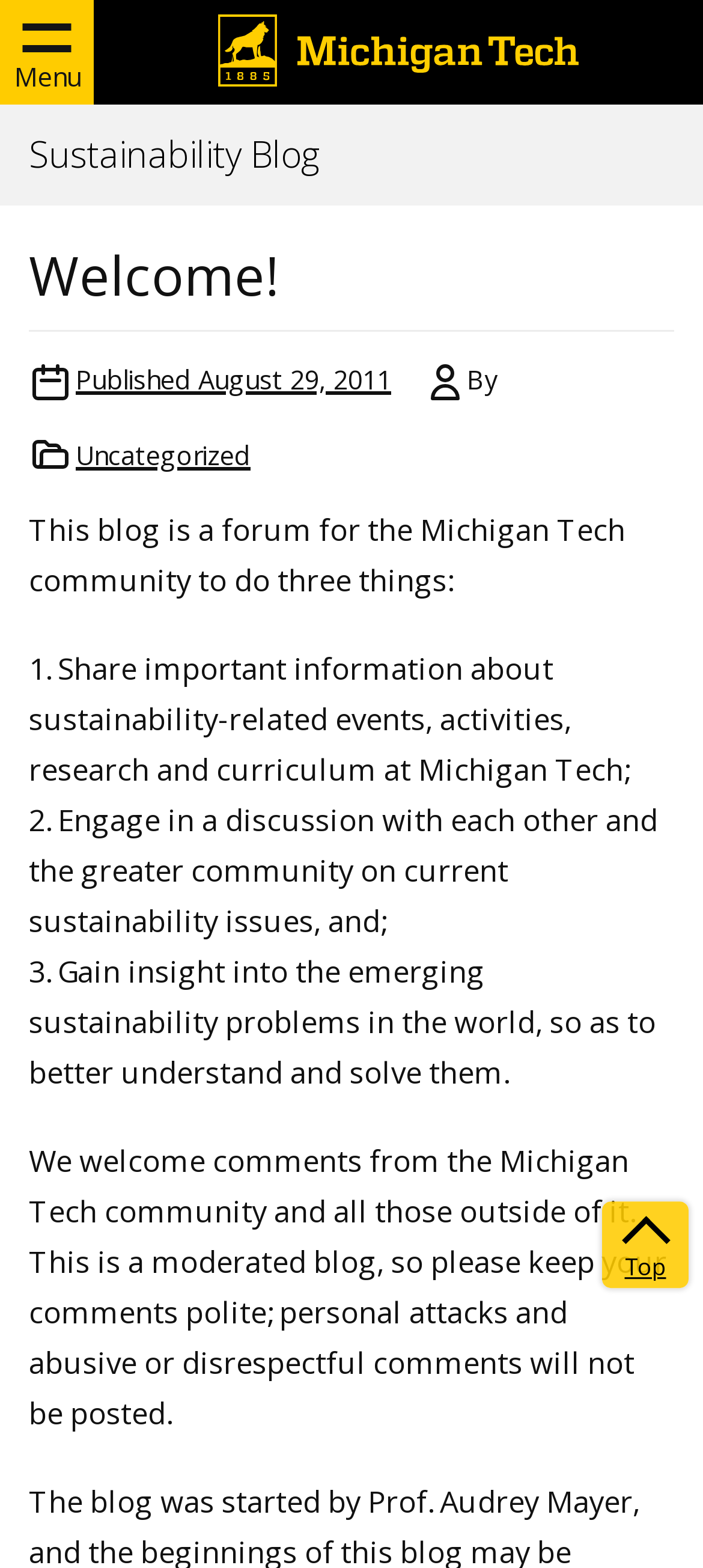Answer the following query with a single word or phrase:
What is the name of the blog?

Sustainability Blog